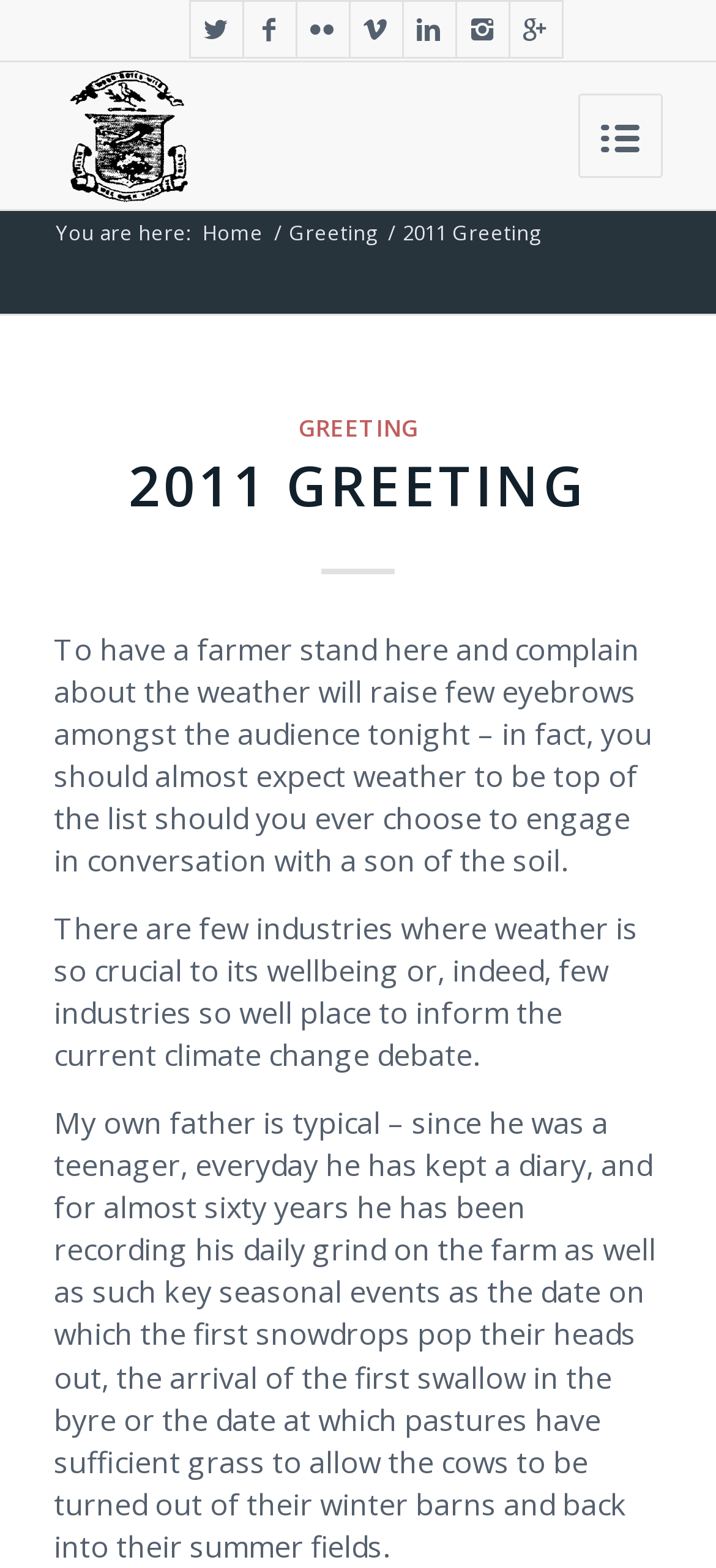Illustrate the webpage with a detailed description.

The webpage is about the 2011 Greeting of the Paisley Burns Club. At the top, there is a logo of the club, accompanied by the text "PAISLEY BURNS CLUB". Below the logo, there is a navigation menu with links to "Home" and "Greeting", separated by a slash. 

To the right of the navigation menu, there is a heading "2011 GREETING" in a larger font size. Below the heading, there is a link "GREETING" and another link "2011 GREETING" with a slightly different font style.

The main content of the webpage is a greeting message, which is divided into three paragraphs. The first paragraph starts with a humorous remark about farmers complaining about the weather. The second paragraph highlights the importance of weather in the farming industry and its relevance to the climate change debate. The third and longest paragraph is a personal anecdote about the author's father, who has been keeping a diary for almost sixty years, recording daily events and seasonal changes on the farm.

There are several social media links at the top of the page, represented by icons, but they are not visible. There is also a link at the bottom right corner of the page, but it is not visible either.